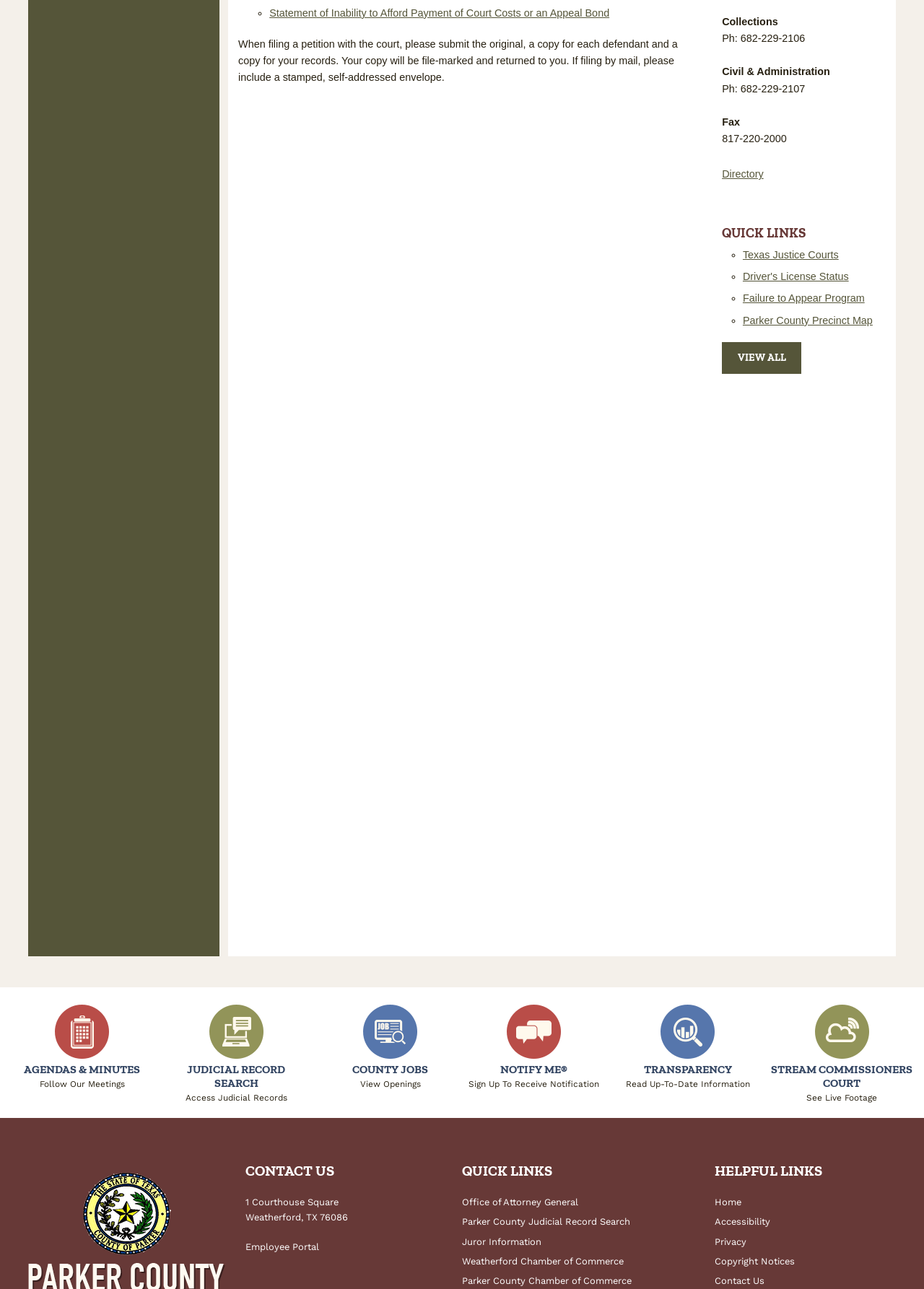Extract the bounding box coordinates for the UI element described by the text: "Weatherford Chamber of Commerce". The coordinates should be in the form of [left, top, right, bottom] with values between 0 and 1.

[0.5, 0.974, 0.675, 0.983]